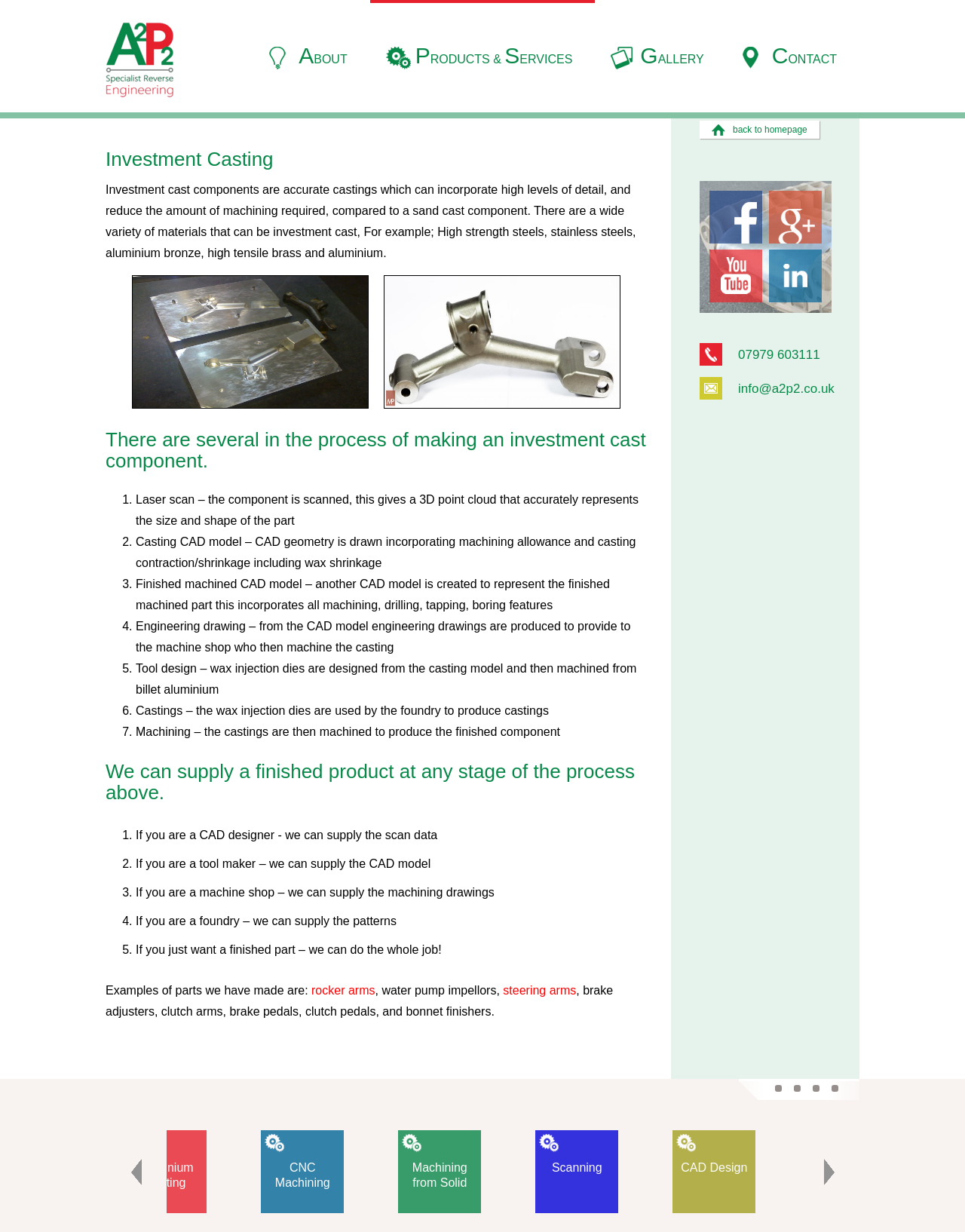Find the bounding box coordinates of the clickable element required to execute the following instruction: "Click on GALLERY". Provide the coordinates as four float numbers between 0 and 1, i.e., [left, top, right, bottom].

[0.617, 0.0, 0.753, 0.091]